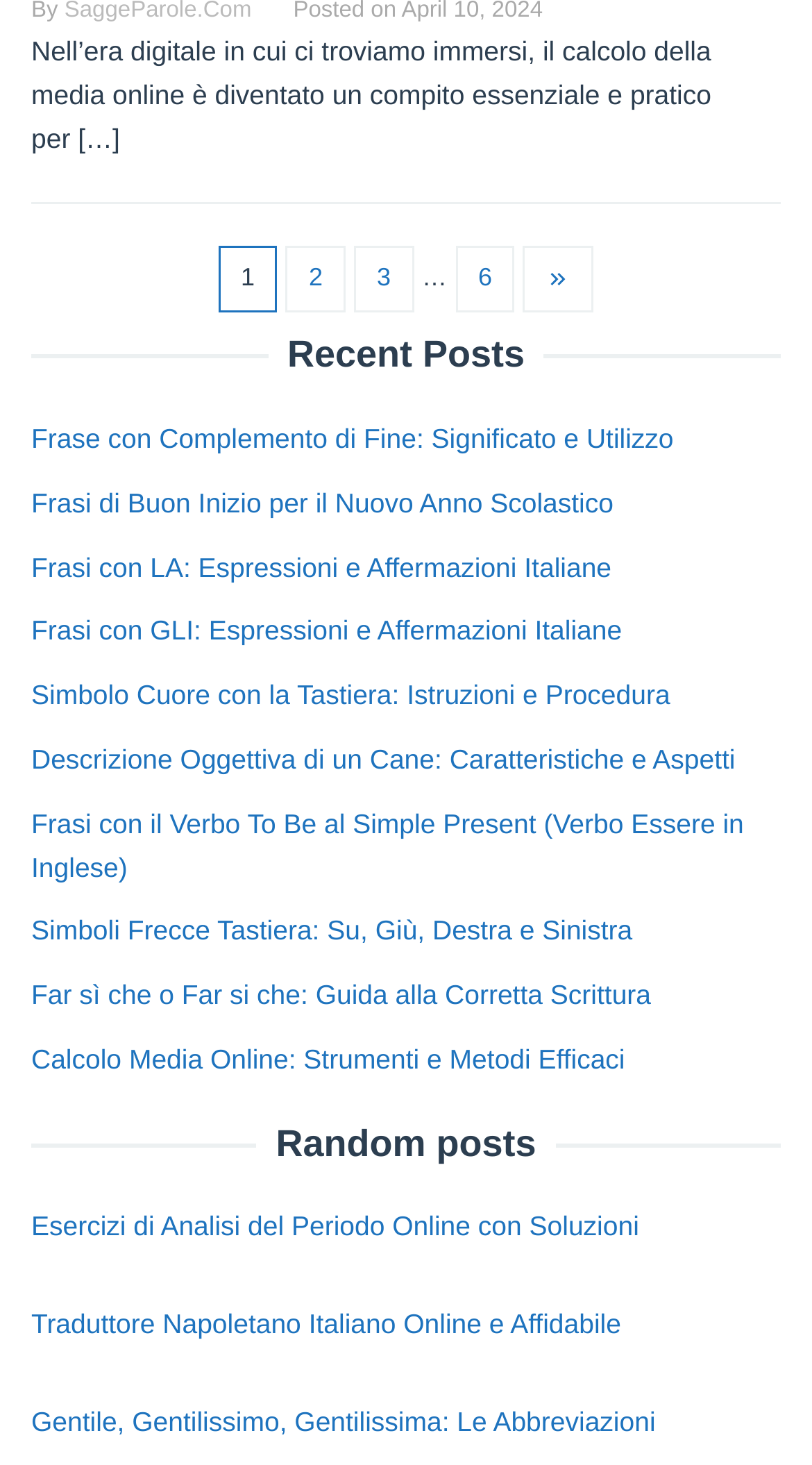How many links are there under 'Recent Posts'?
Look at the image and answer the question using a single word or phrase.

9